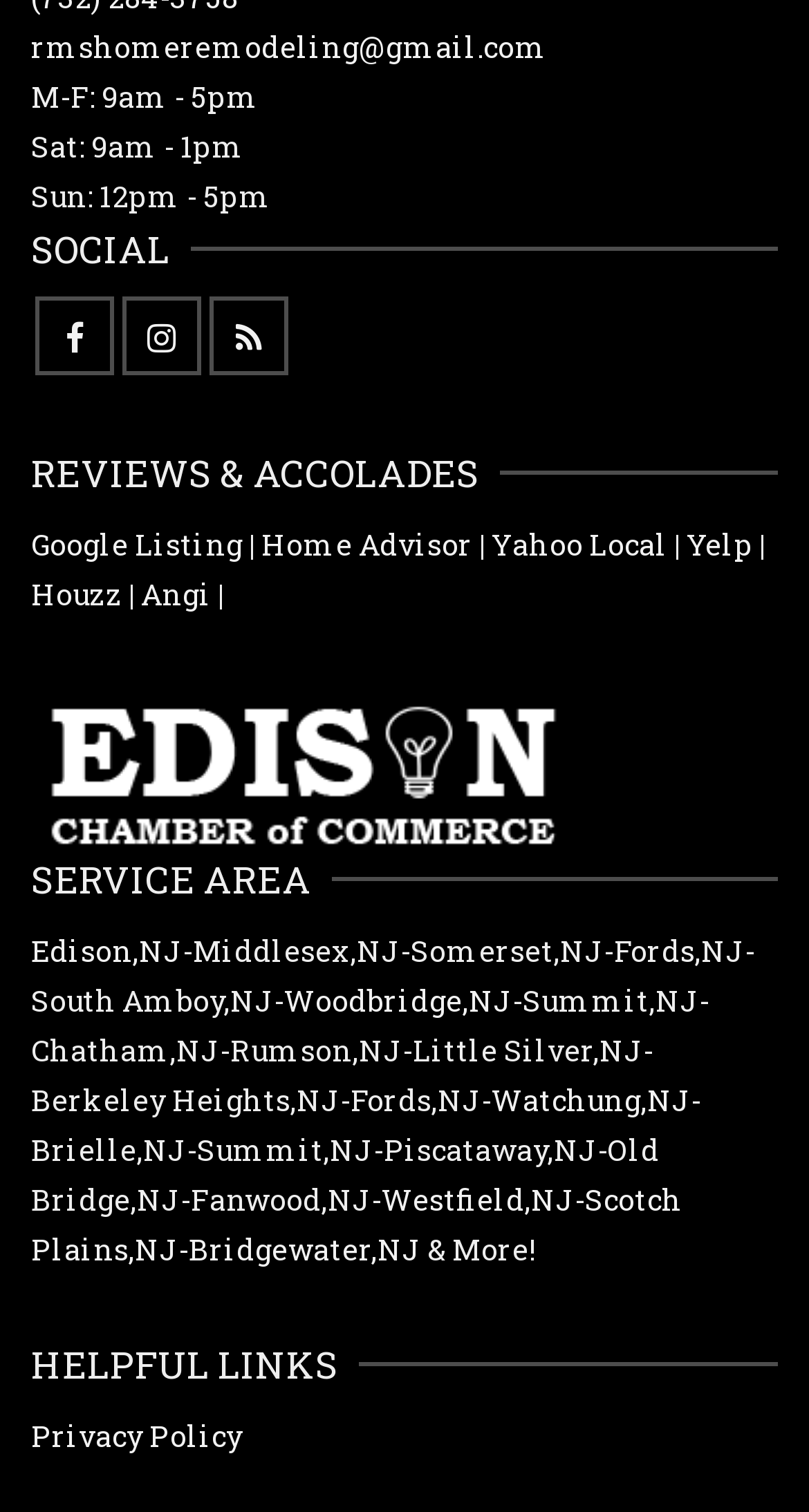Find the bounding box coordinates of the clickable region needed to perform the following instruction: "Type your name". The coordinates should be provided as four float numbers between 0 and 1, i.e., [left, top, right, bottom].

None